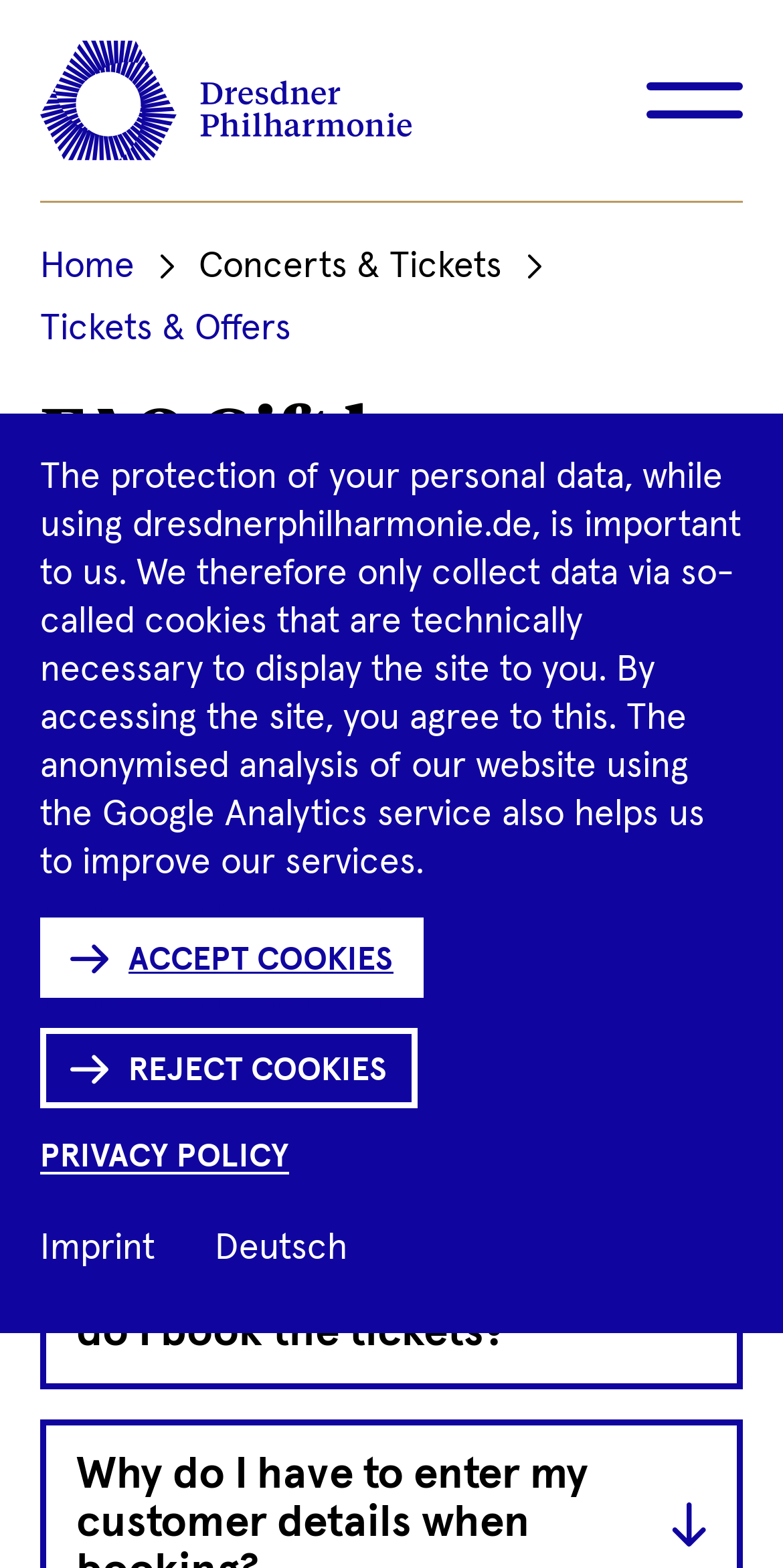Locate the coordinates of the bounding box for the clickable region that fulfills this instruction: "expand what does the gift box contain".

[0.059, 0.423, 0.941, 0.517]